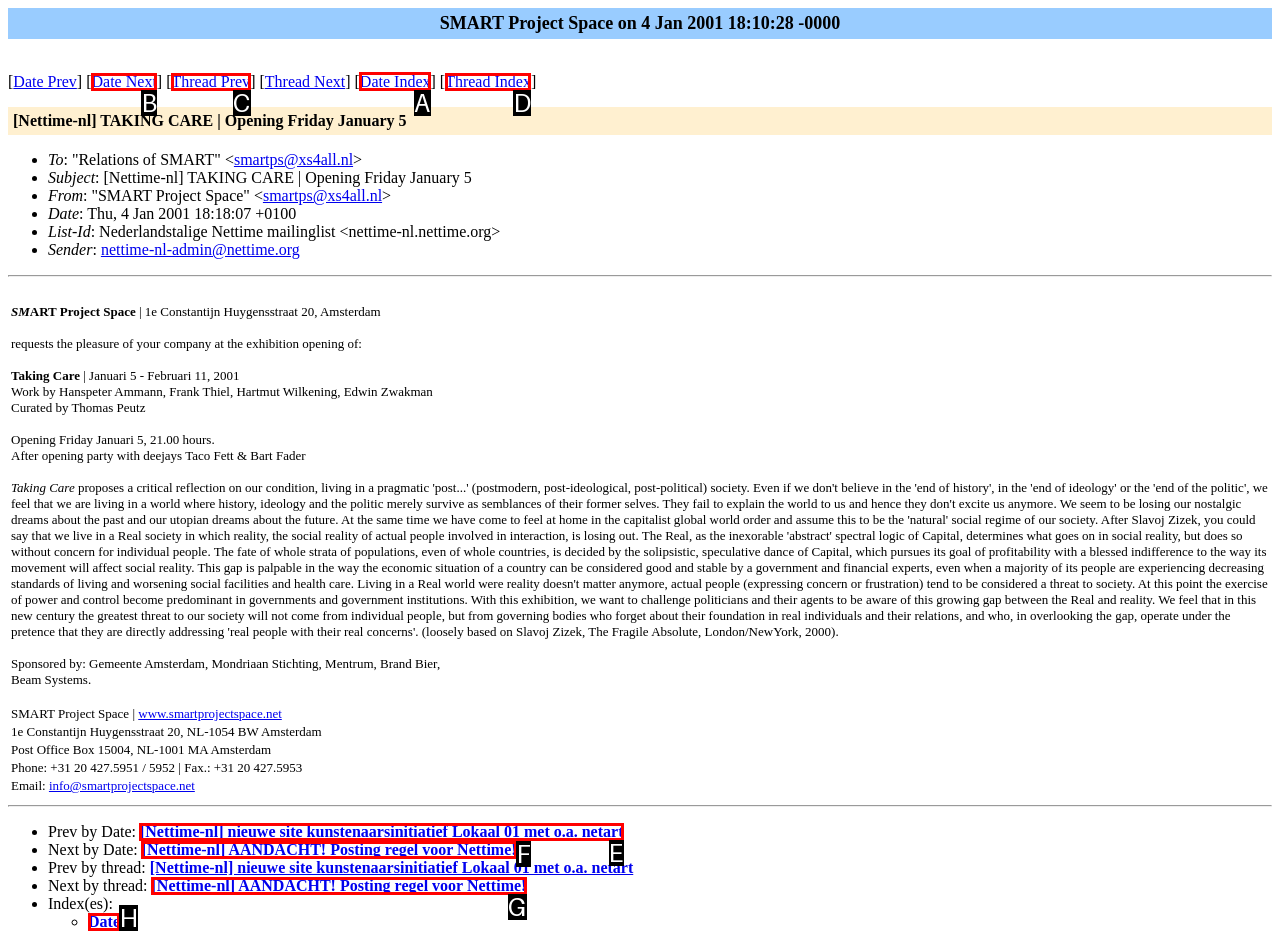Which HTML element should be clicked to complete the task: Click on 'Date Index'? Answer with the letter of the corresponding option.

A